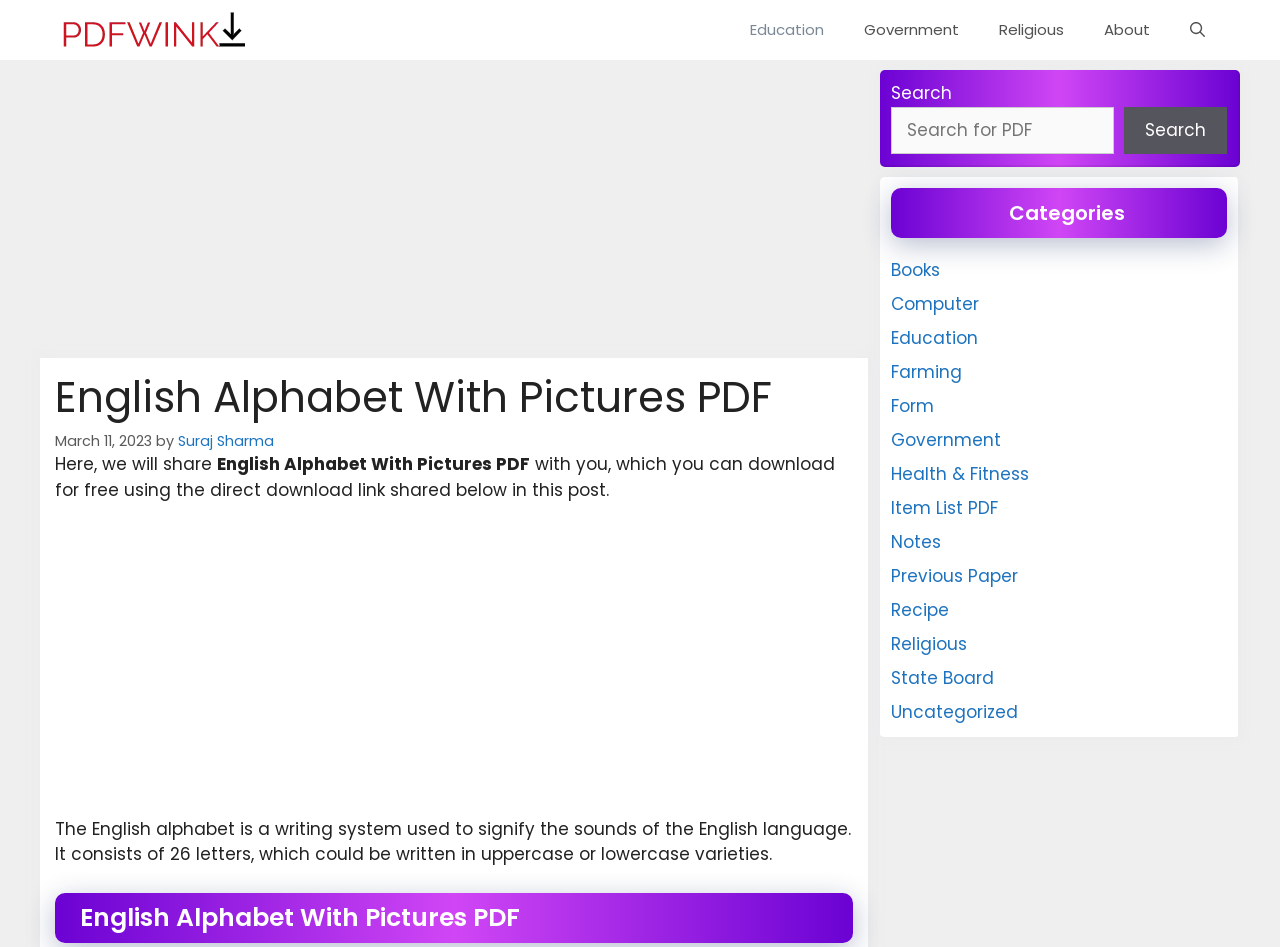Give a one-word or one-phrase response to the question:
What is the writing system used to signify the sounds of the English language?

The English alphabet